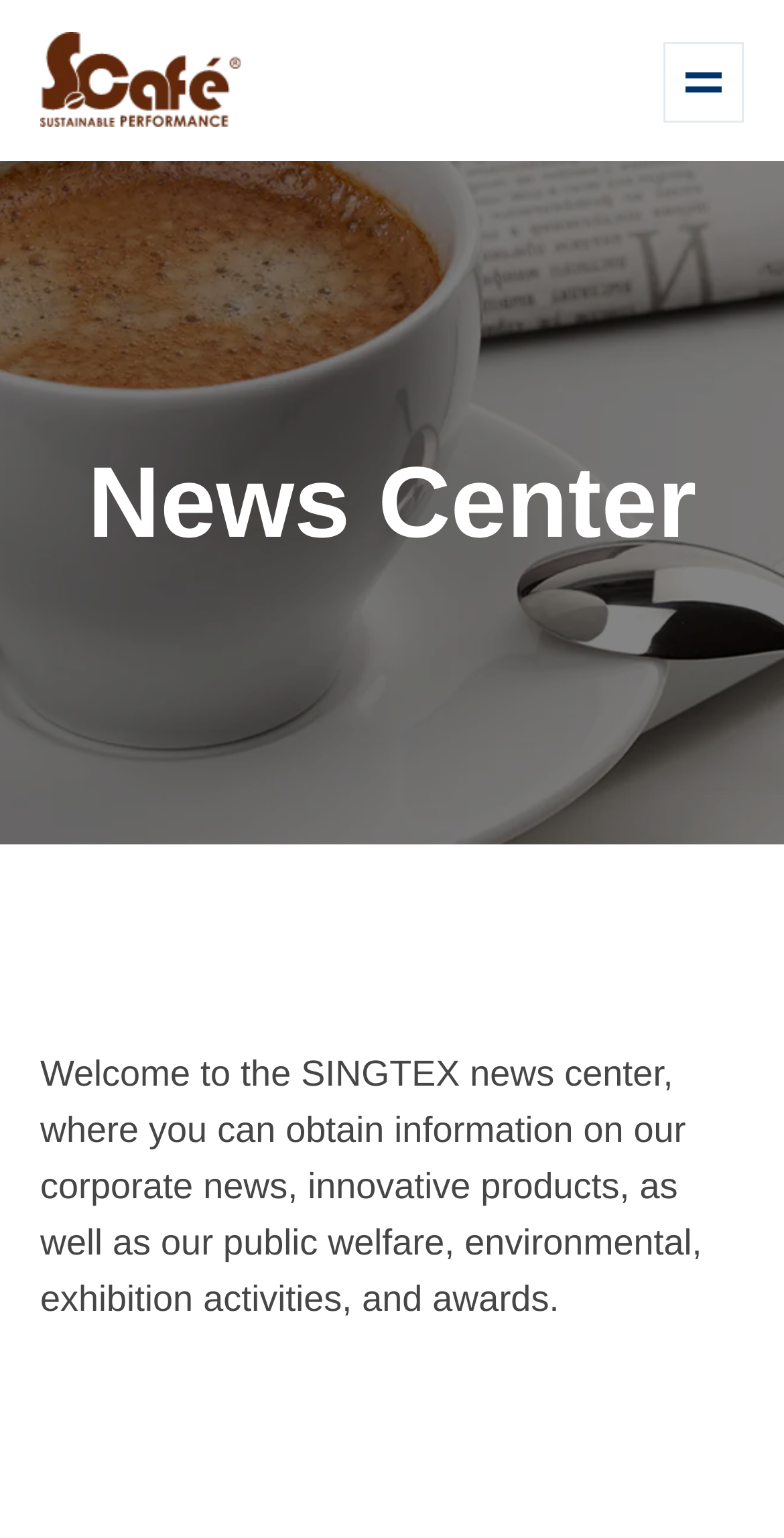Please identify the bounding box coordinates of the element that needs to be clicked to perform the following instruction: "Visit S.Café® Technology page".

[0.154, 0.202, 0.561, 0.228]